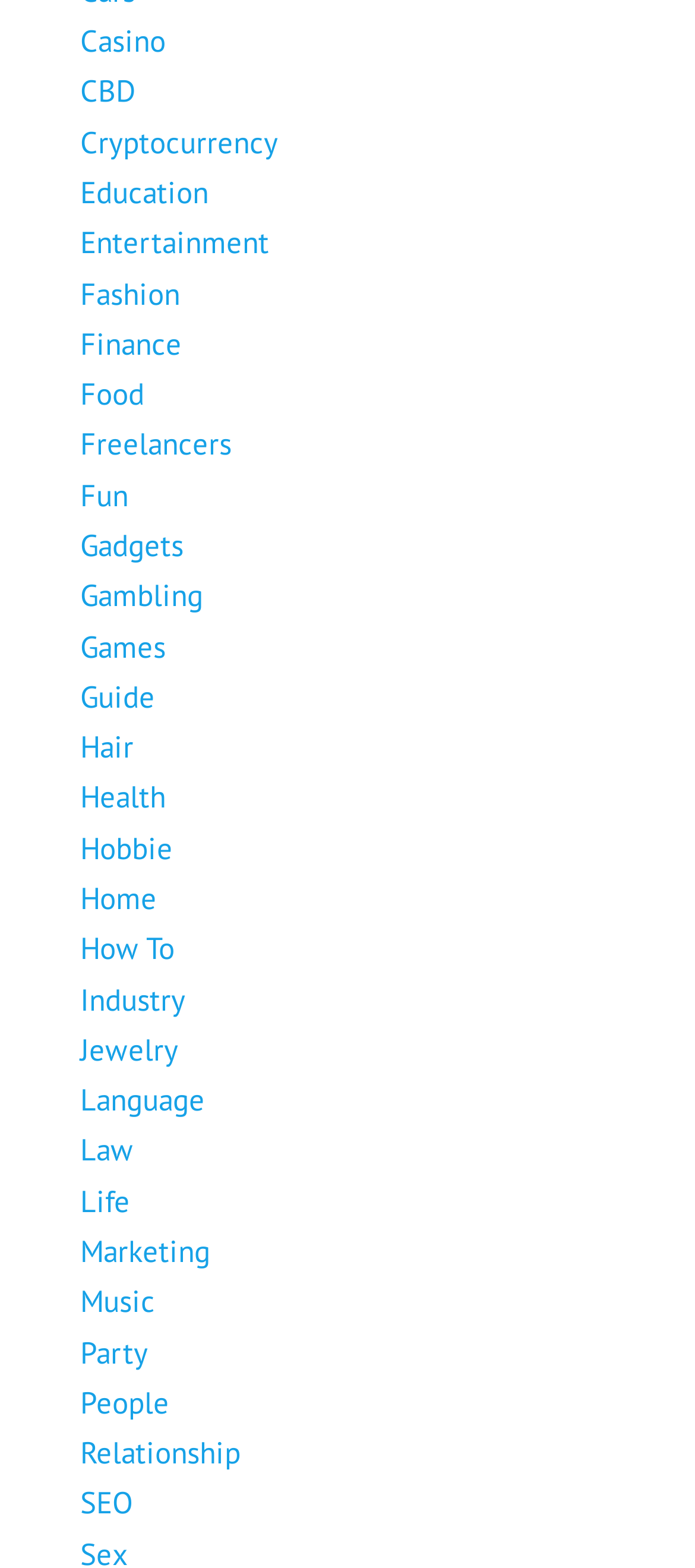Pinpoint the bounding box coordinates of the element to be clicked to execute the instruction: "Visit the Education page".

[0.115, 0.11, 0.3, 0.135]